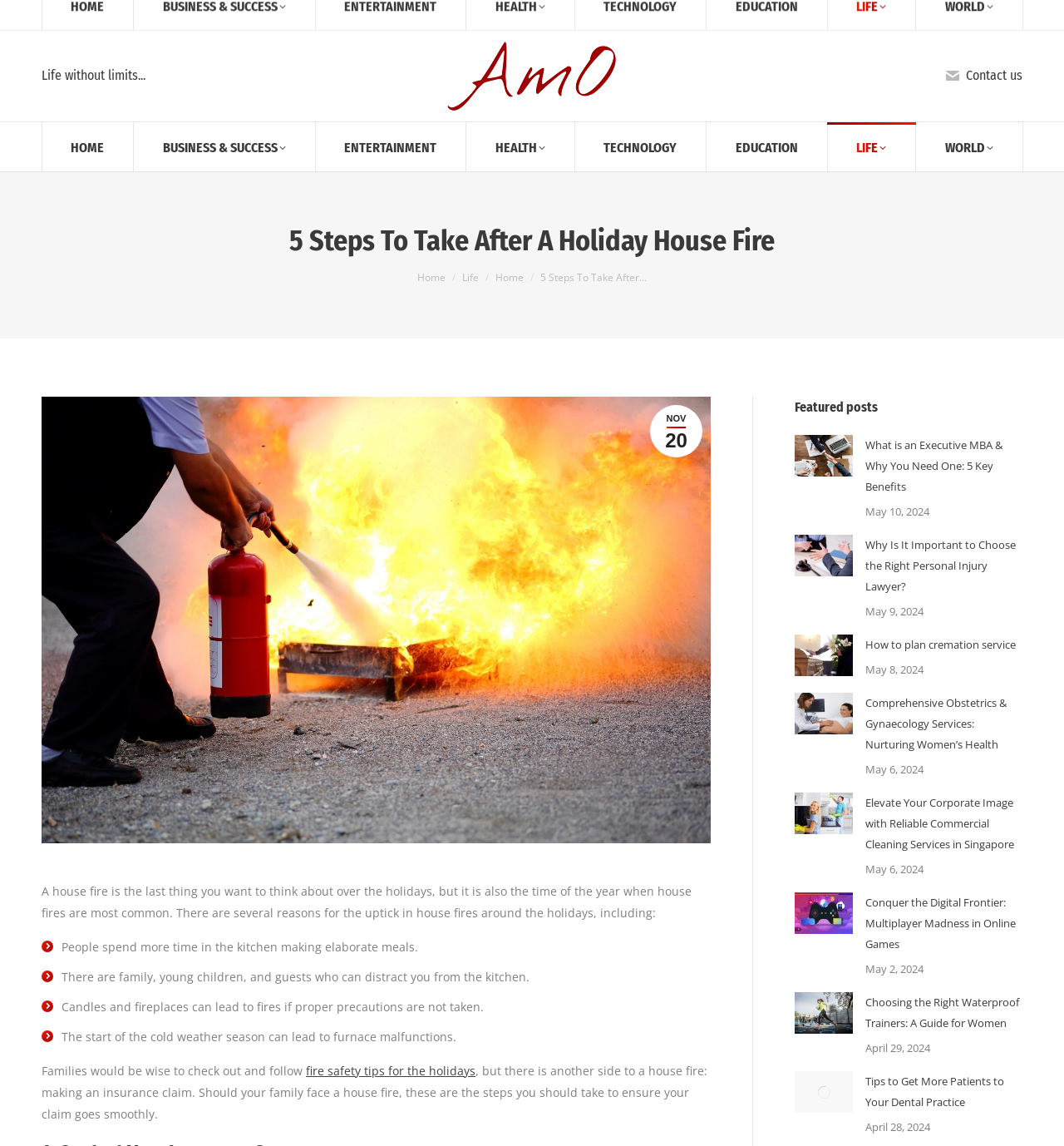Please identify the bounding box coordinates of the element's region that should be clicked to execute the following instruction: "Go to the home page". The bounding box coordinates must be four float numbers between 0 and 1, i.e., [left, top, right, bottom].

None